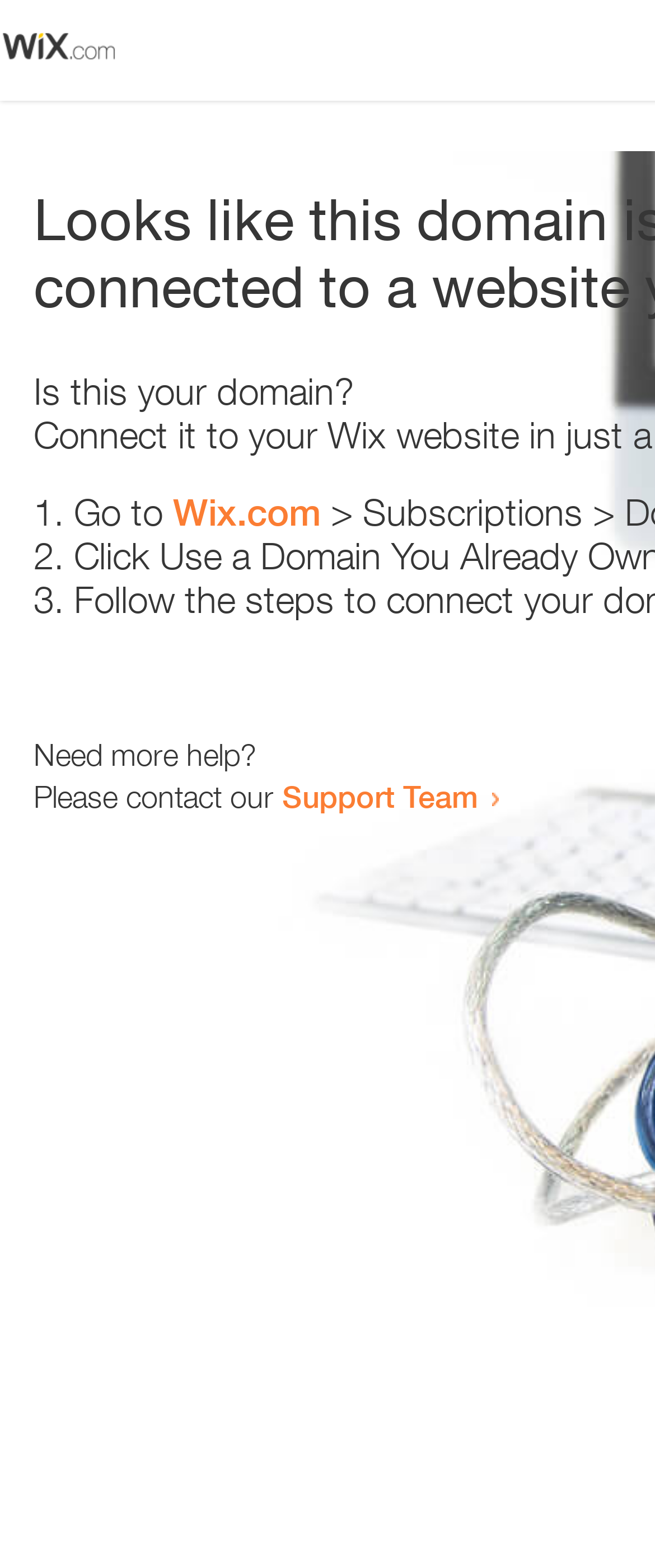What is the text below the list items?
Please provide a single word or phrase as the answer based on the screenshot.

Need more help?